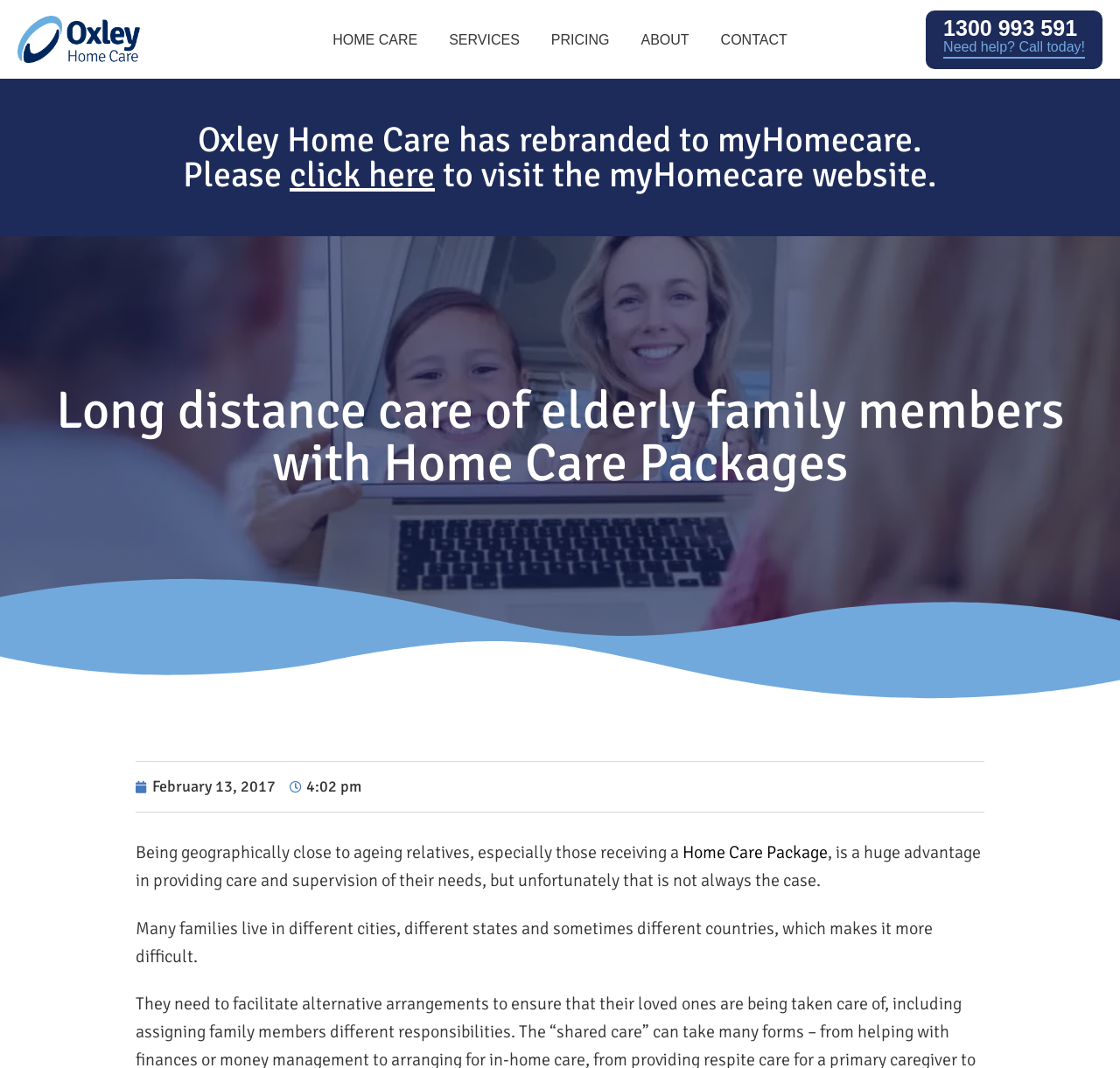Using the elements shown in the image, answer the question comprehensively: What type of package is being referred to?

I found the type of package by reading the link element with the text 'Home Care Package' which is located in the middle of the webpage, in the context of providing care and supervision to ageing relatives.